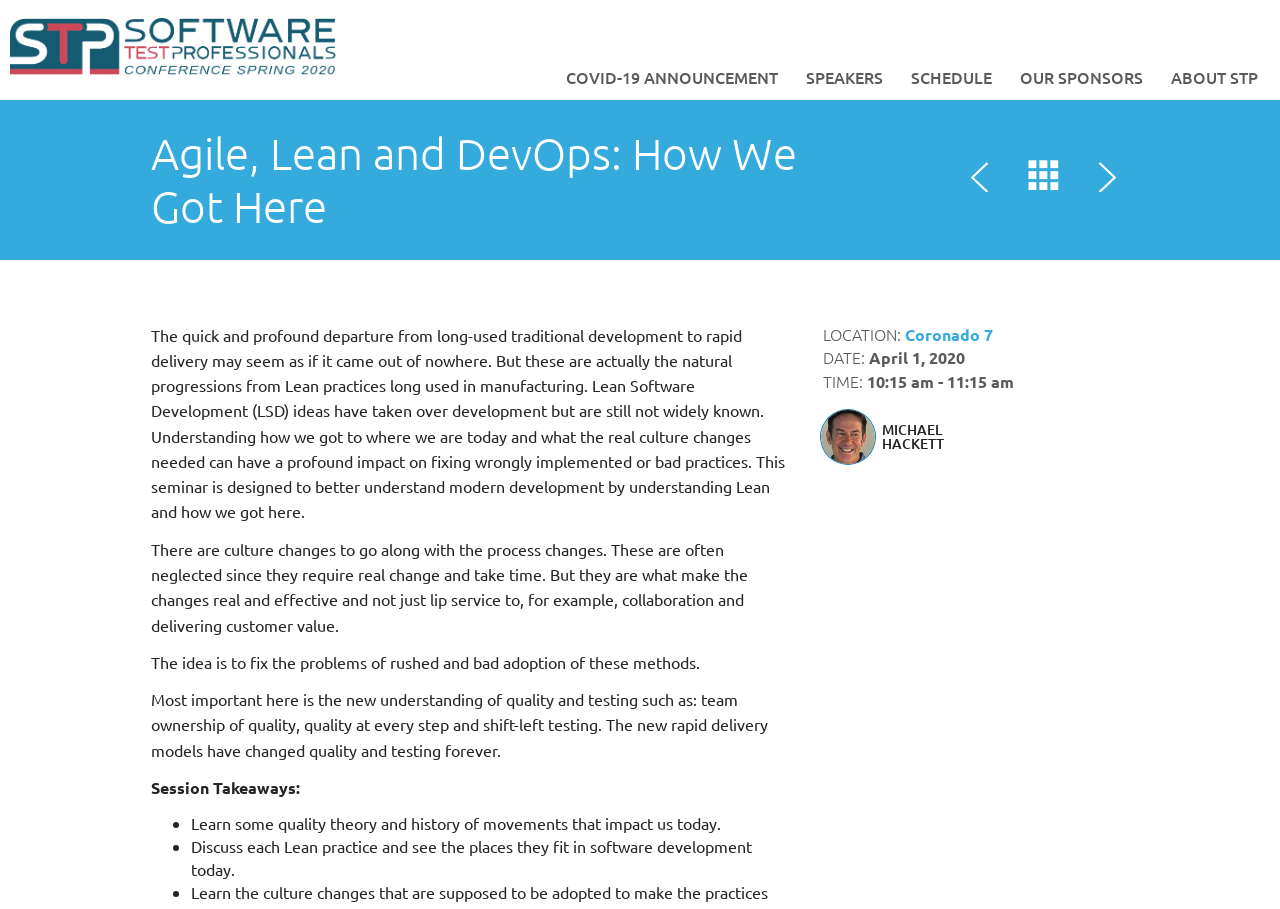Please provide the main heading of the webpage content.

Agile, Lean and DevOps: How We Got Here